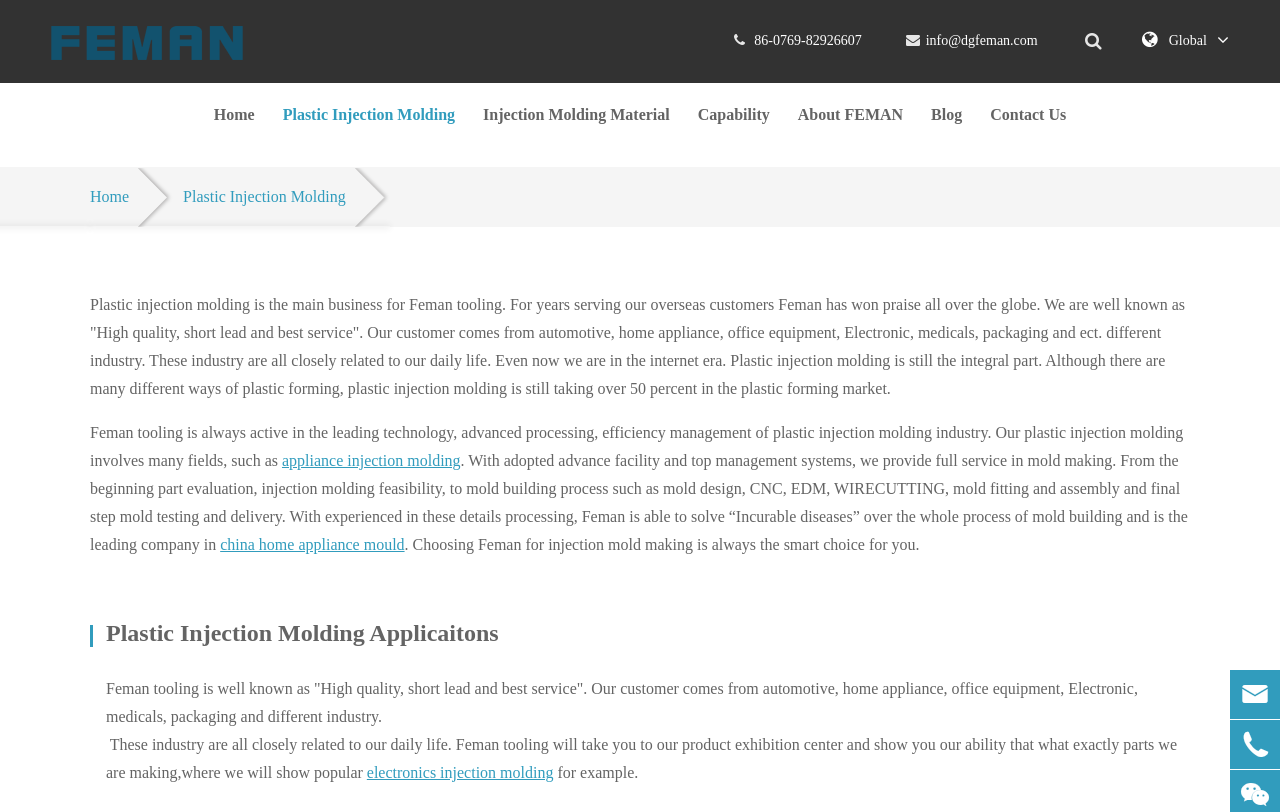Can you specify the bounding box coordinates of the area that needs to be clicked to fulfill the following instruction: "Call 86-0769-82926607"?

[0.589, 0.041, 0.673, 0.059]